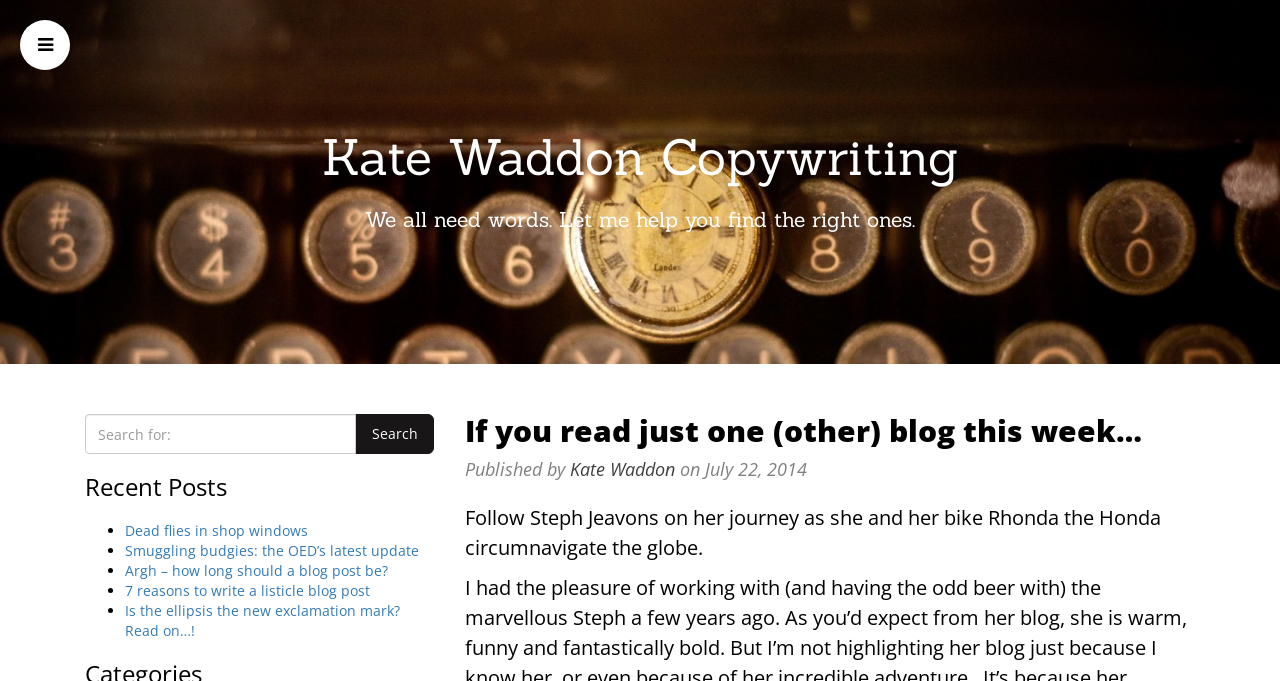How many recent posts are listed?
Based on the image, give a one-word or short phrase answer.

5